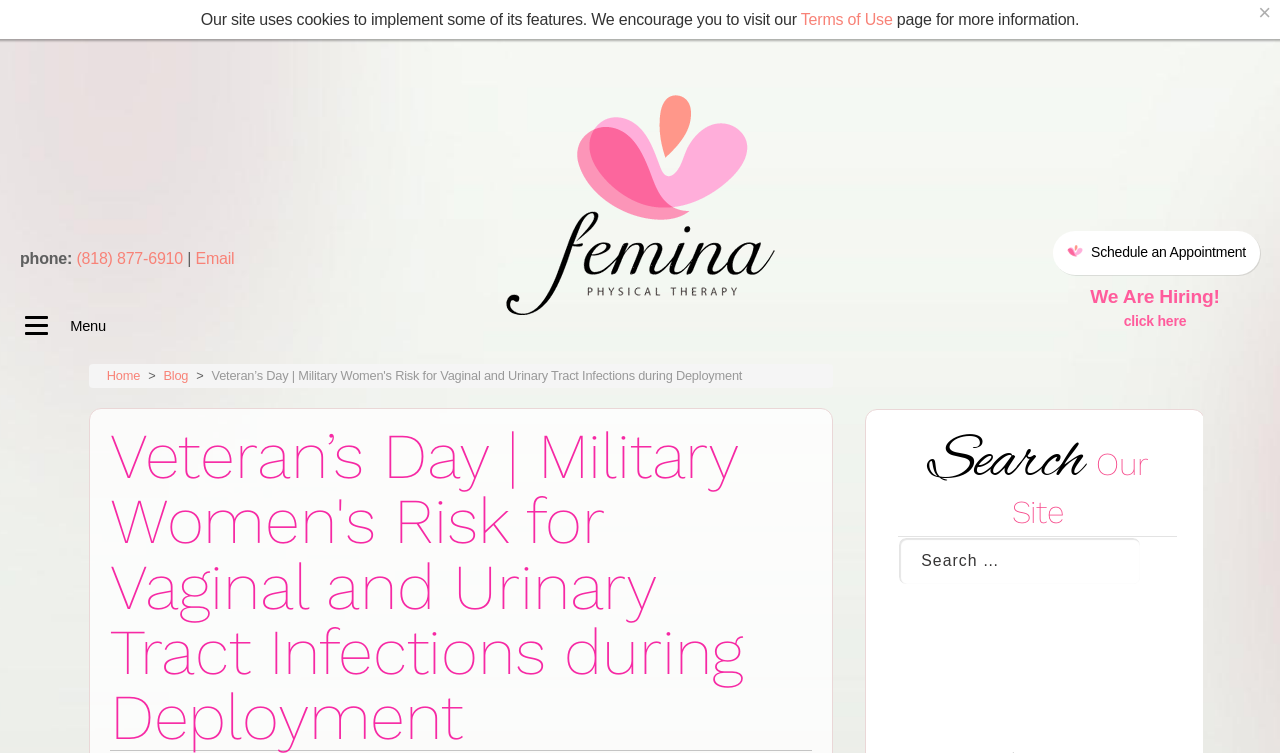What is the topic of the current webpage?
Answer the question with a single word or phrase by looking at the picture.

Military women's health